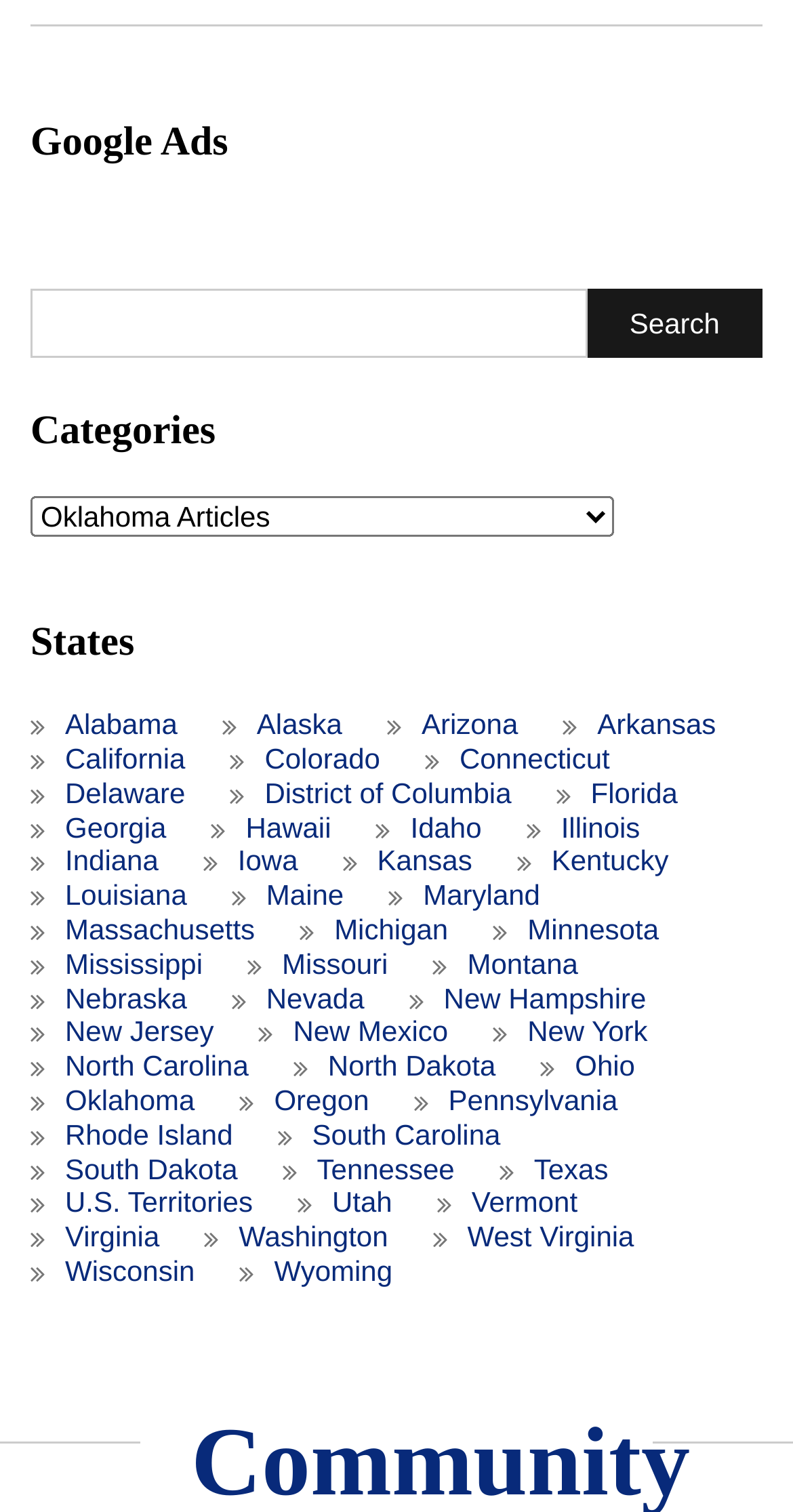Specify the bounding box coordinates of the area to click in order to follow the given instruction: "Enter a keyword."

[0.038, 0.191, 0.74, 0.236]